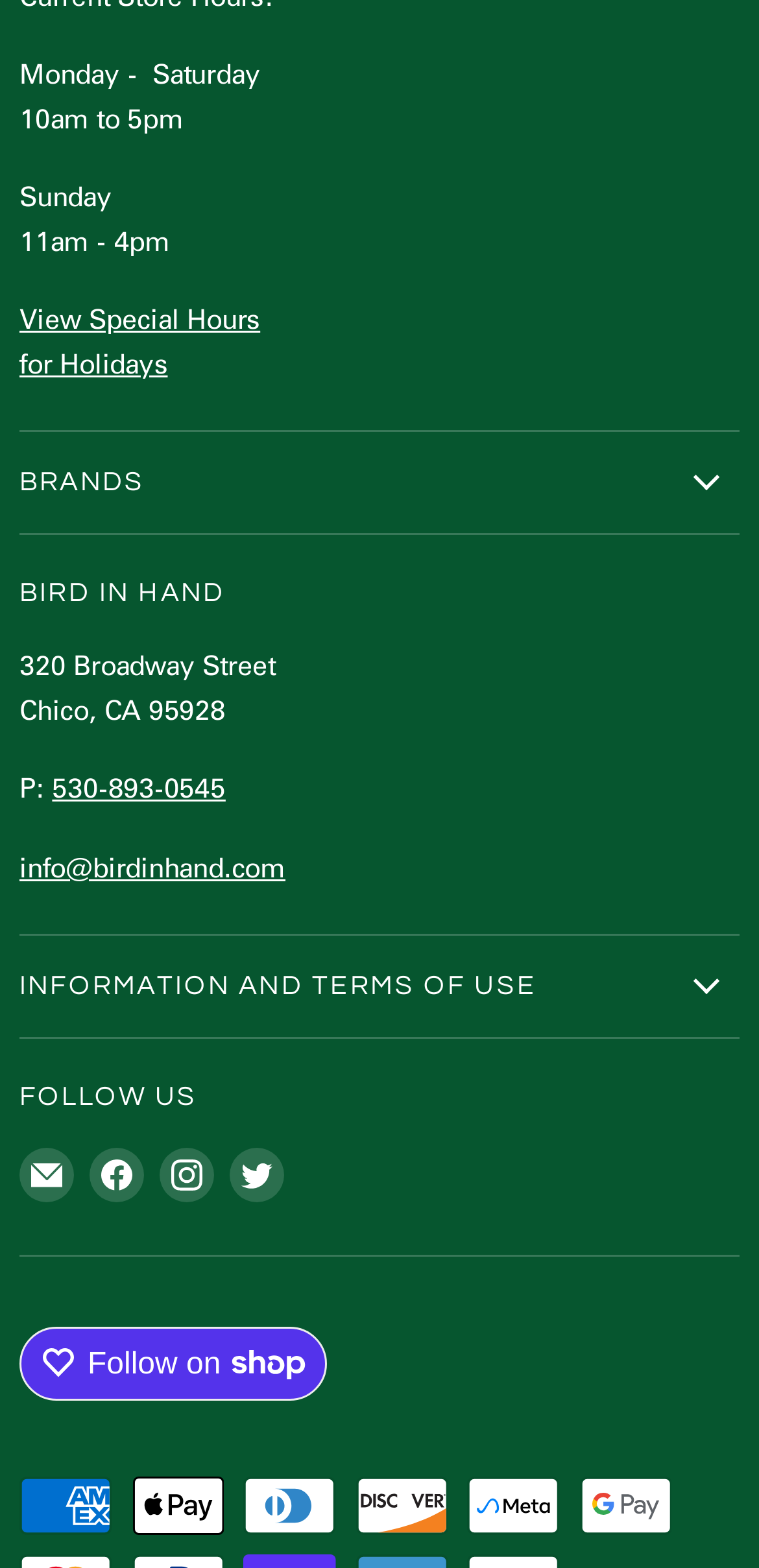Find the bounding box coordinates of the UI element according to this description: "View Special Hoursfor Holidays".

[0.026, 0.191, 0.343, 0.243]